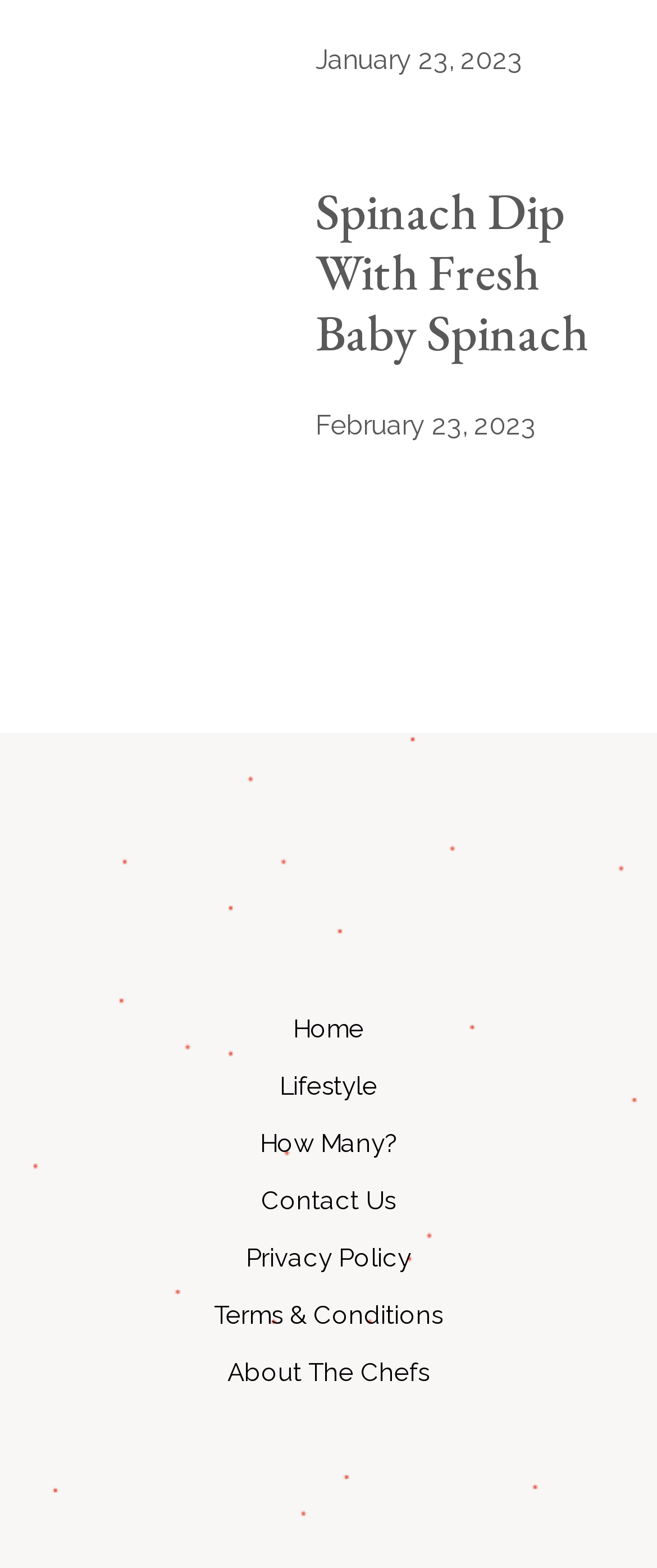Can you provide the bounding box coordinates for the element that should be clicked to implement the instruction: "view article about spinach dip"?

[0.48, 0.116, 0.93, 0.232]